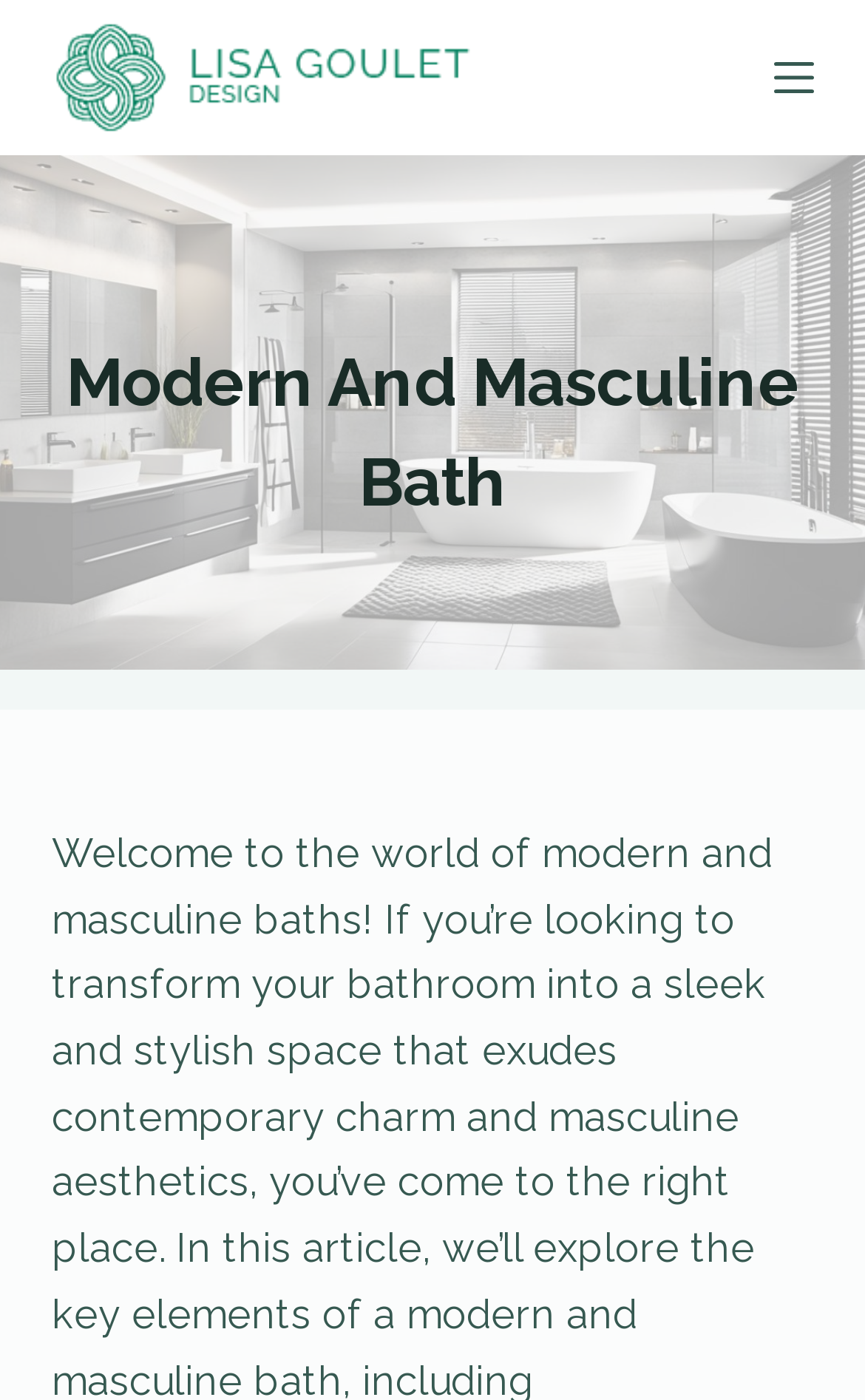Provide a brief response to the question using a single word or phrase: 
What is the color scheme of the webpage?

Monochromatic